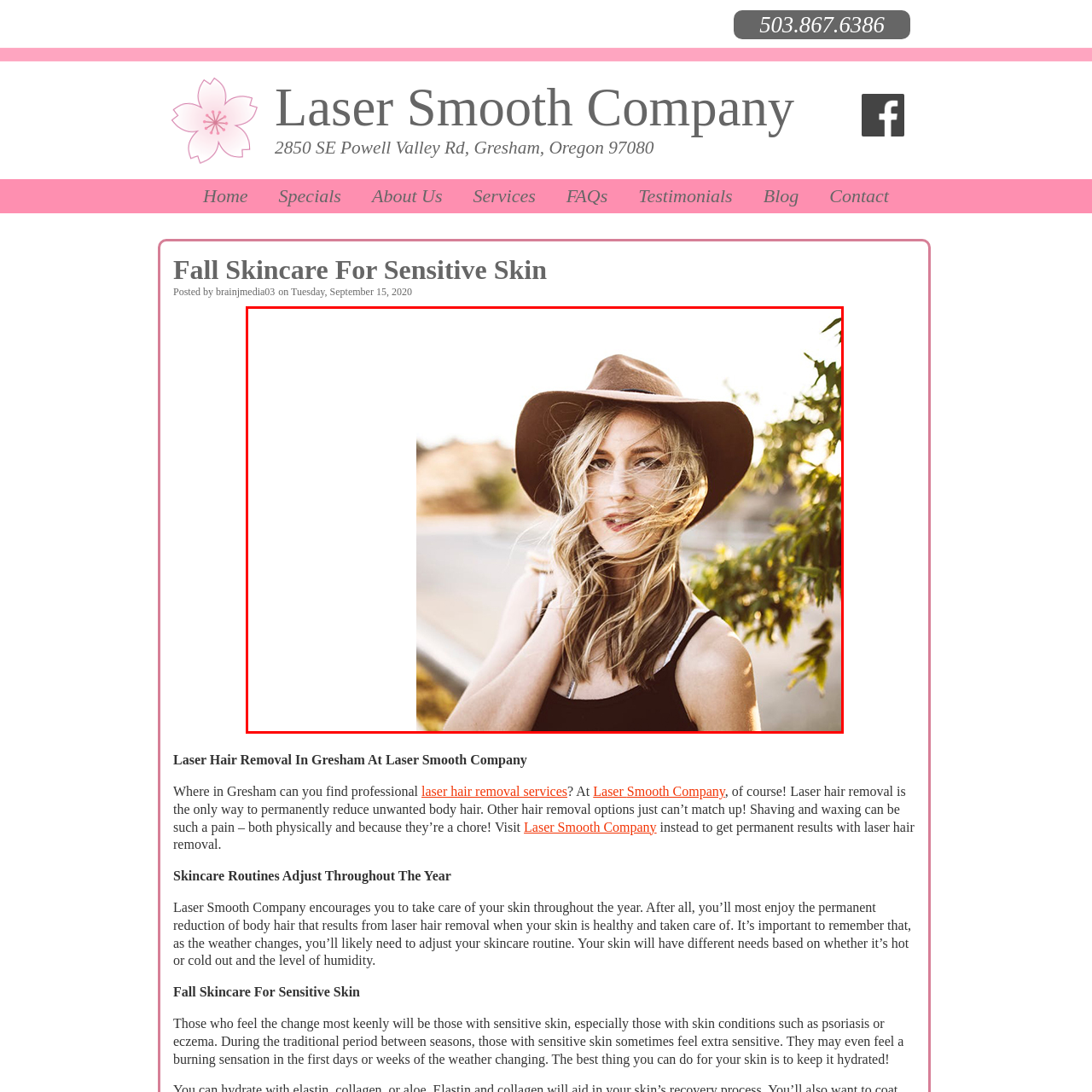What is the woman wearing on her head?
Observe the image highlighted by the red bounding box and answer the question comprehensively.

The caption describes the woman as wearing a 'stylish brown hat', which implies that she has a hat on her head and it is brown in color.